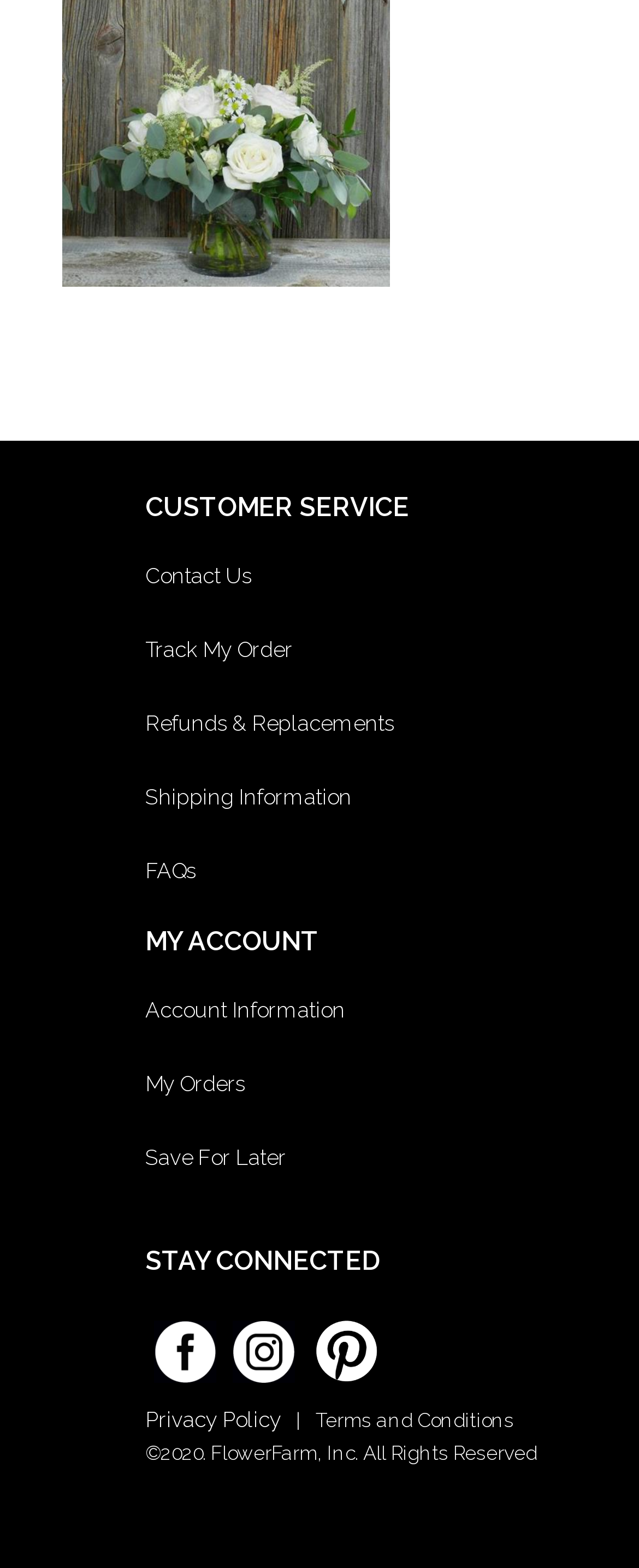Identify the bounding box coordinates for the element you need to click to achieve the following task: "Track my order". Provide the bounding box coordinates as four float numbers between 0 and 1, in the form [left, top, right, bottom].

[0.227, 0.407, 0.851, 0.422]